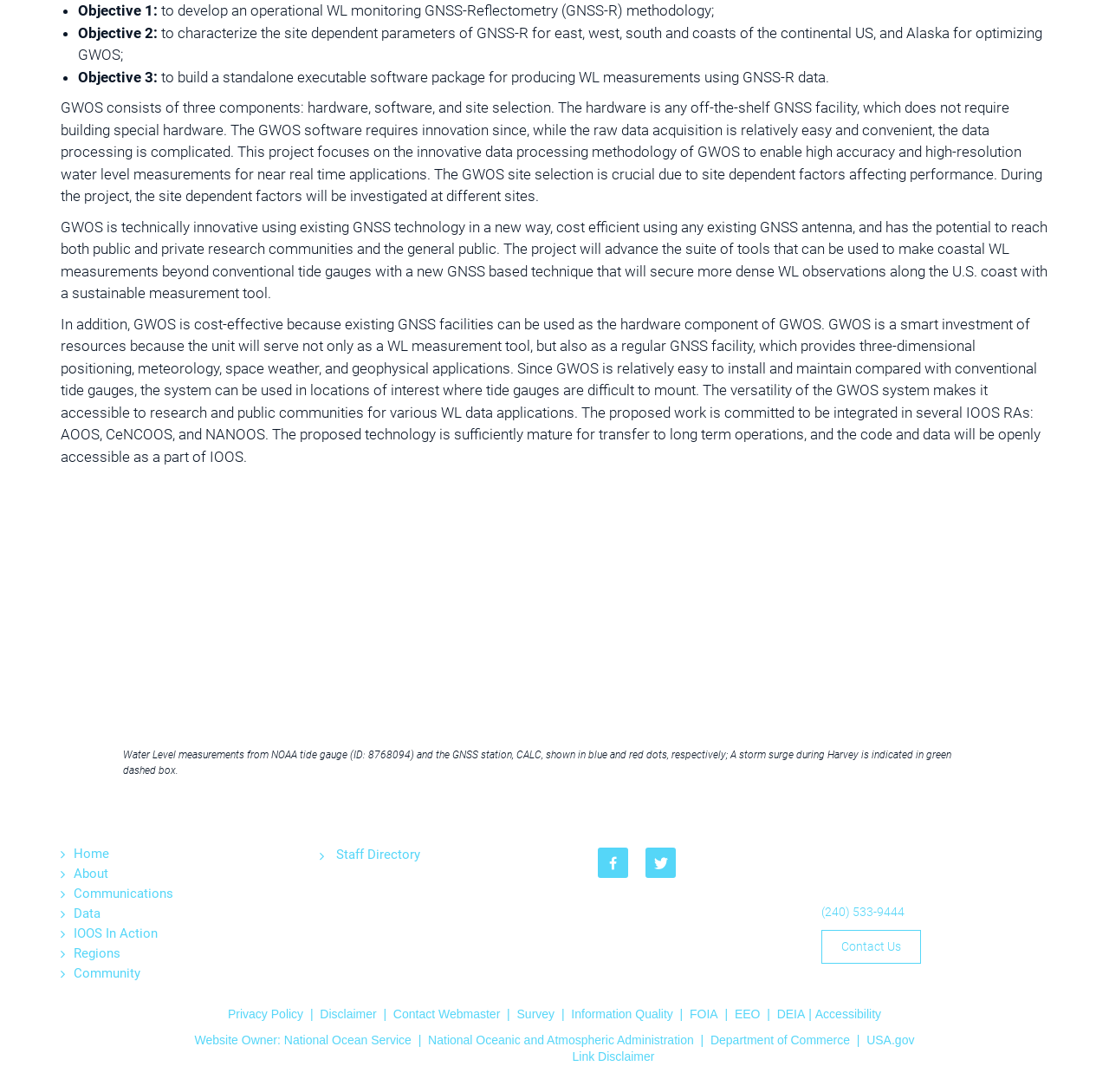From the screenshot, find the bounding box of the UI element matching this description: "National Oceanic and Atmospheric Administration". Supply the bounding box coordinates in the form [left, top, right, bottom], each a float between 0 and 1.

[0.386, 0.946, 0.626, 0.958]